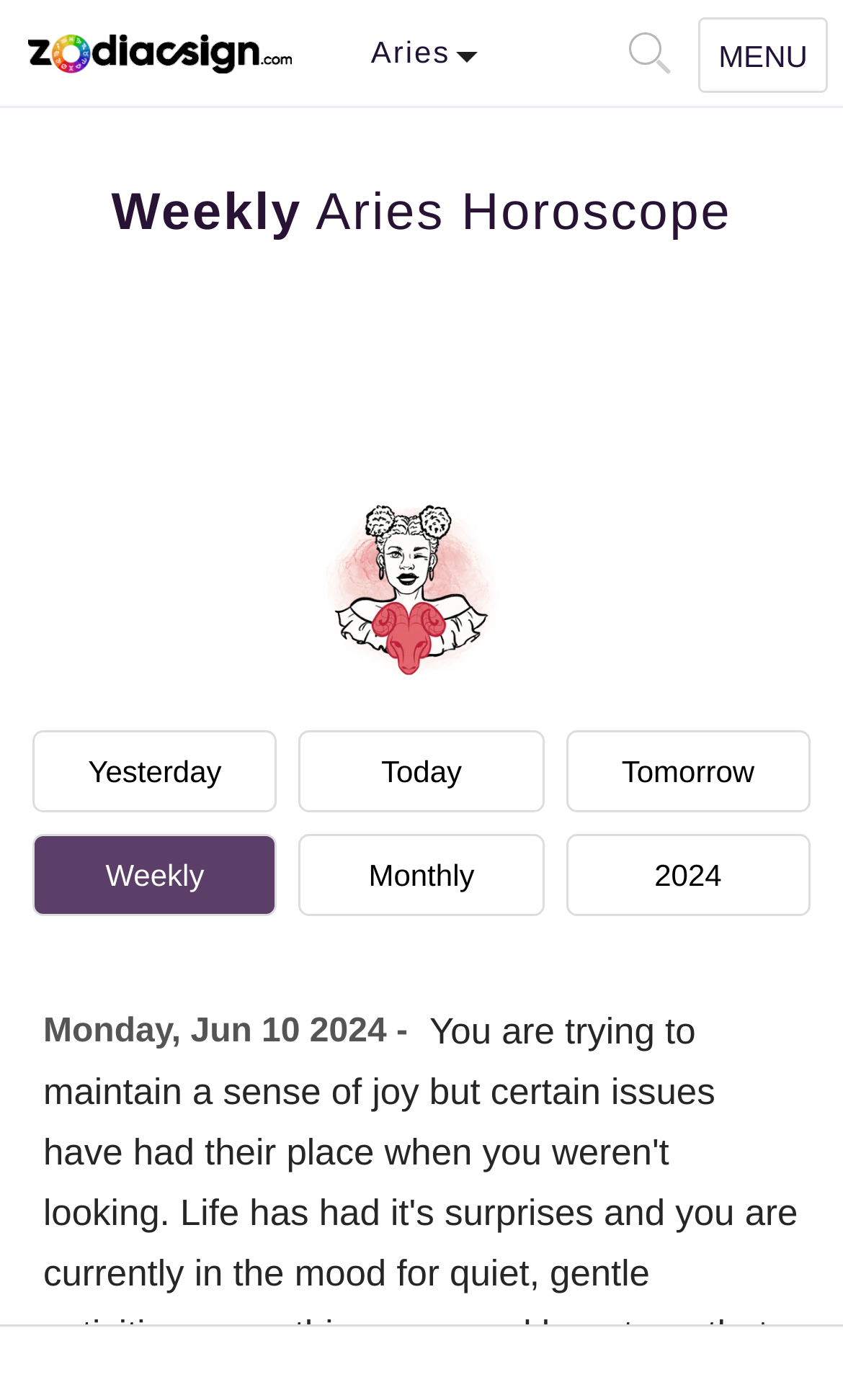Indicate the bounding box coordinates of the element that must be clicked to execute the instruction: "Scroll up". The coordinates should be given as four float numbers between 0 and 1, i.e., [left, top, right, bottom].

[0.821, 0.84, 0.949, 0.917]